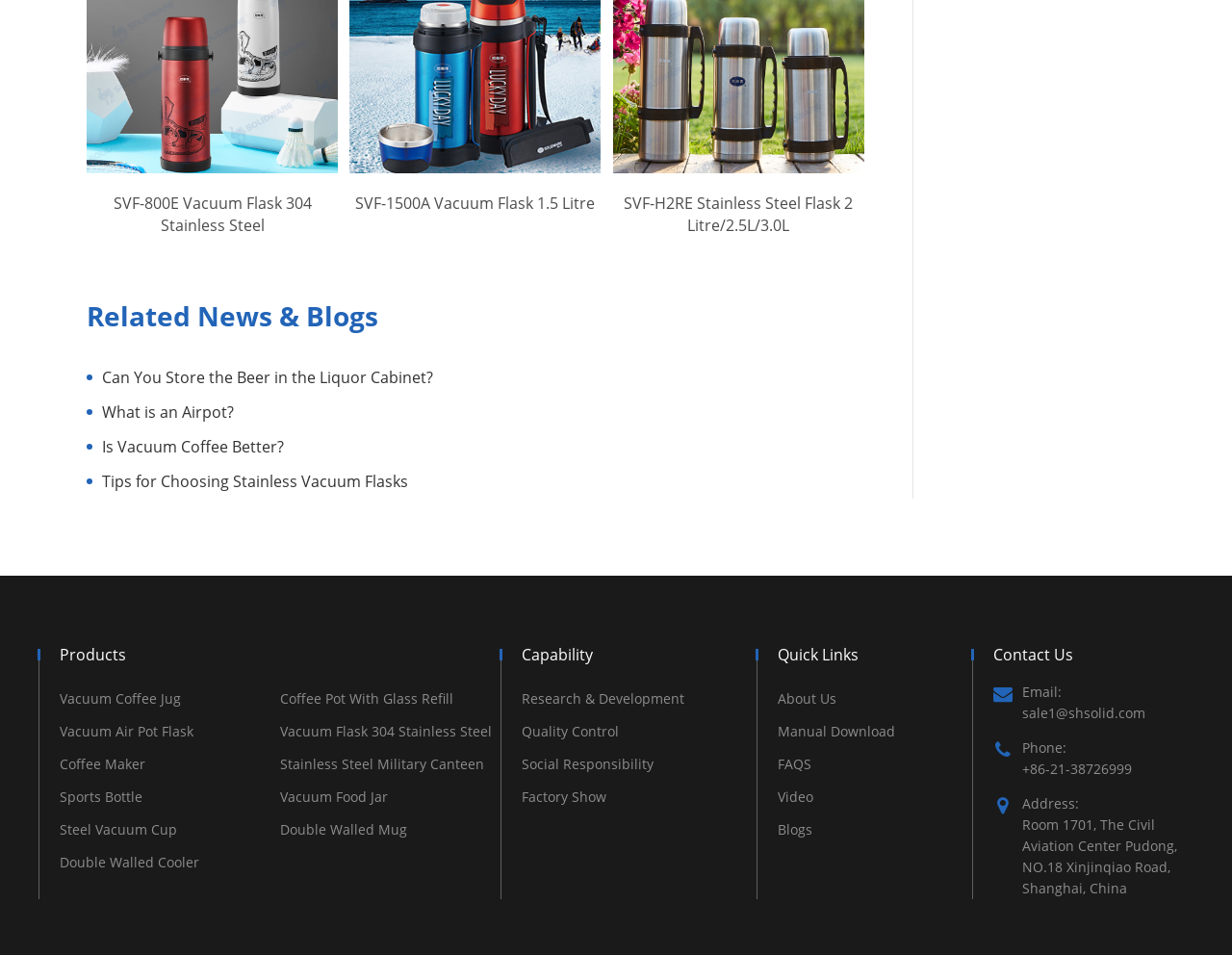What is the company's phone number?
Please respond to the question with a detailed and thorough explanation.

The contact information section of the webpage lists the company's phone number as +86-21-38726999, which can be used to reach out to the company.